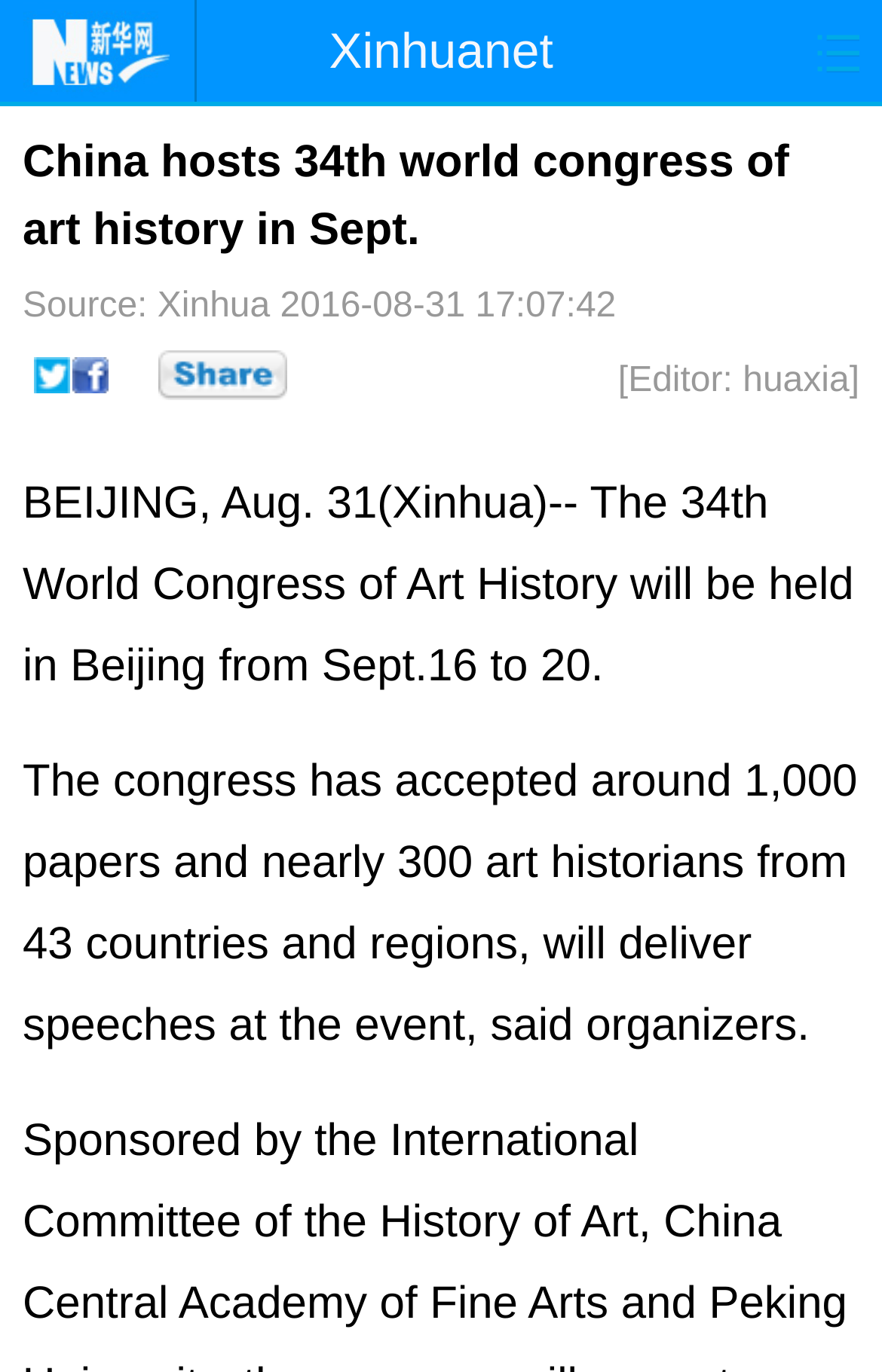Please locate the clickable area by providing the bounding box coordinates to follow this instruction: "Click on the China link".

[0.5, 0.076, 0.75, 0.138]